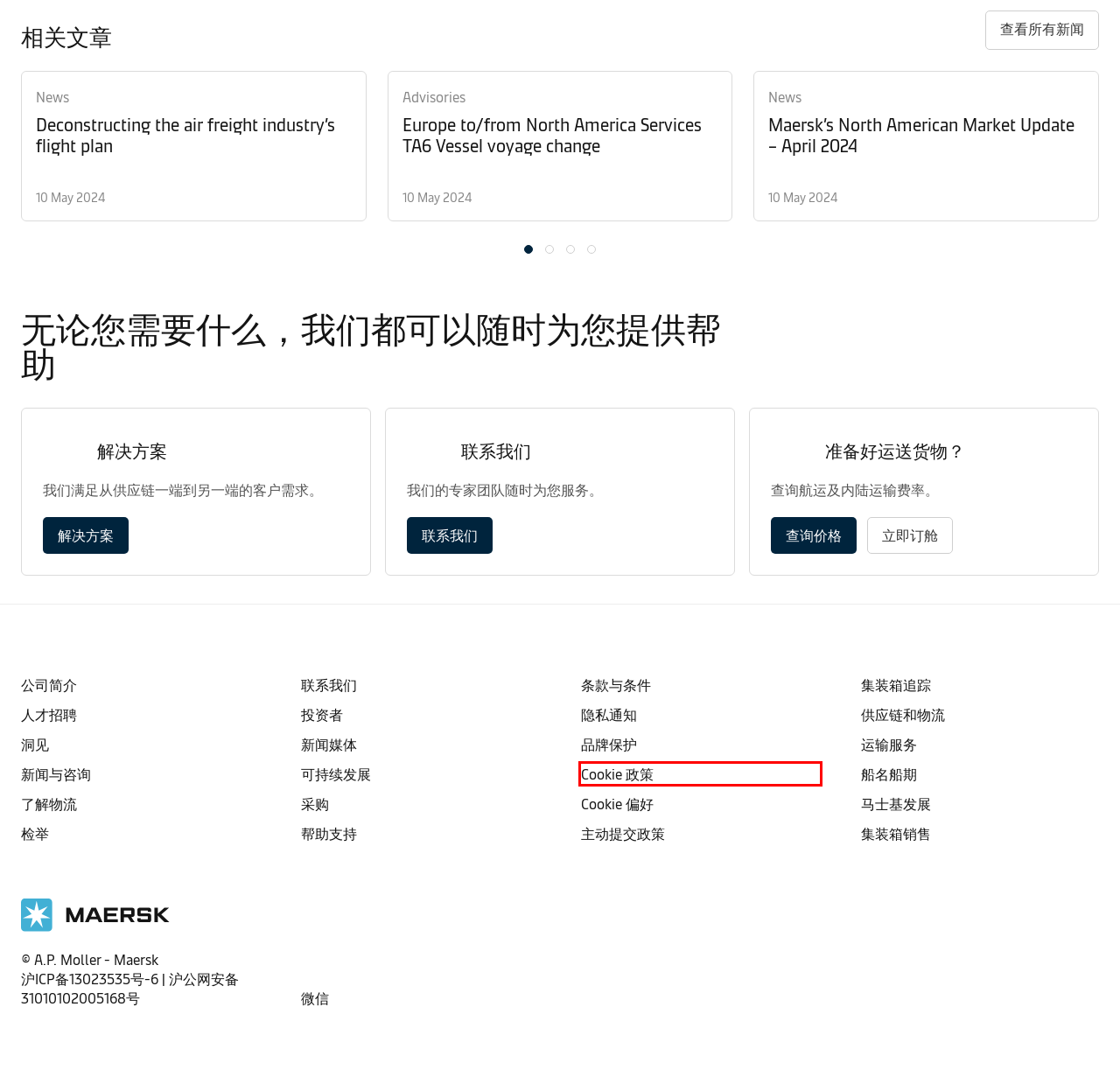You are provided with a screenshot of a webpage that has a red bounding box highlighting a UI element. Choose the most accurate webpage description that matches the new webpage after clicking the highlighted element. Here are your choices:
A. Unsolicited Submissions Policy | Maersk Terms
B. PRIVACY NOTIFICATION | Maersk Terms
C. Mega-Strike Across German Transport Cancels Most Flights On Monday
D. 全国互联网安全管理平台
E. Inbound Price Index (International Services): Air Freight (IC131) | FRED | St. Louis Fed
F. Cookies Policy | Maersk Terms
G. EthicsPoint - Maersk
H. Terms | Maersk Terms

F